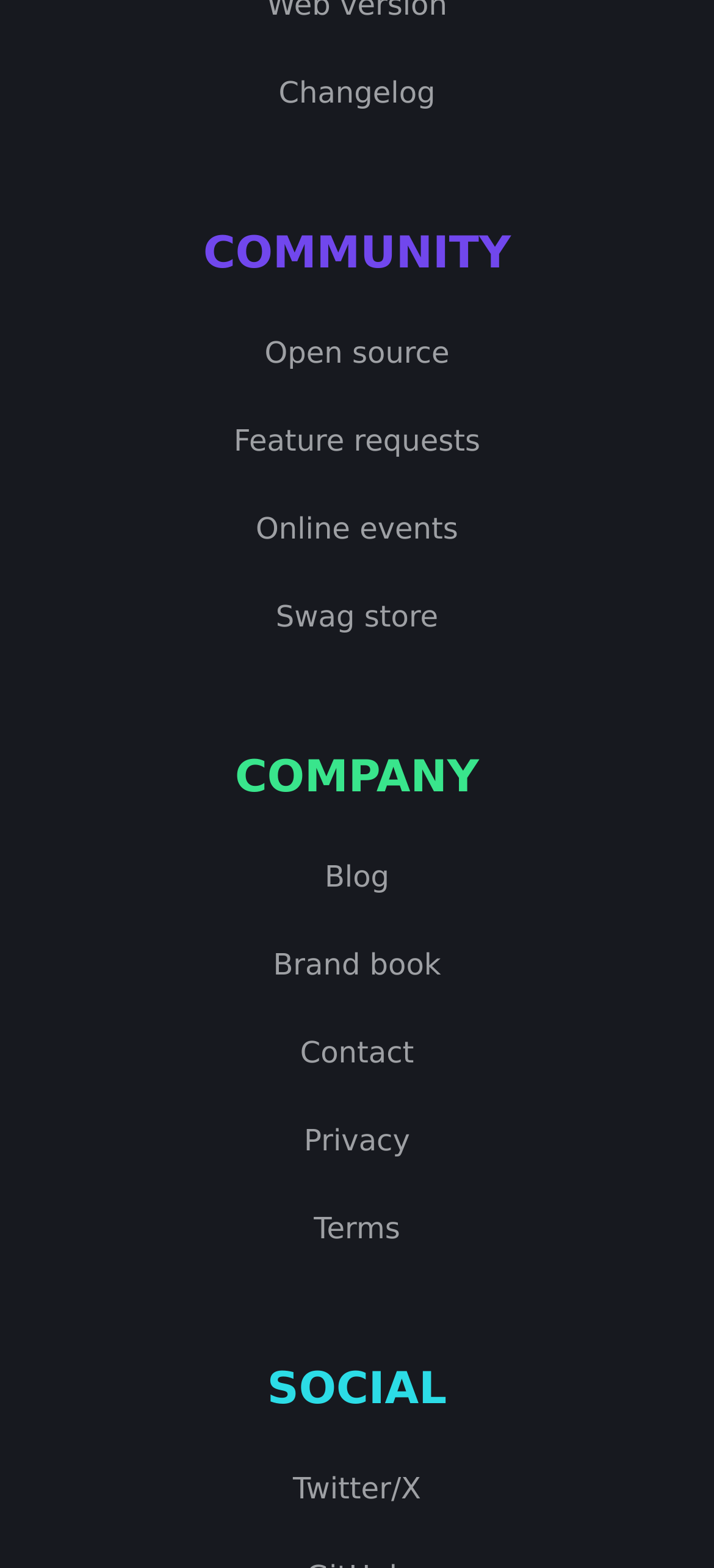Please specify the bounding box coordinates of the area that should be clicked to accomplish the following instruction: "Learn about open source". The coordinates should consist of four float numbers between 0 and 1, i.e., [left, top, right, bottom].

[0.041, 0.207, 0.959, 0.244]